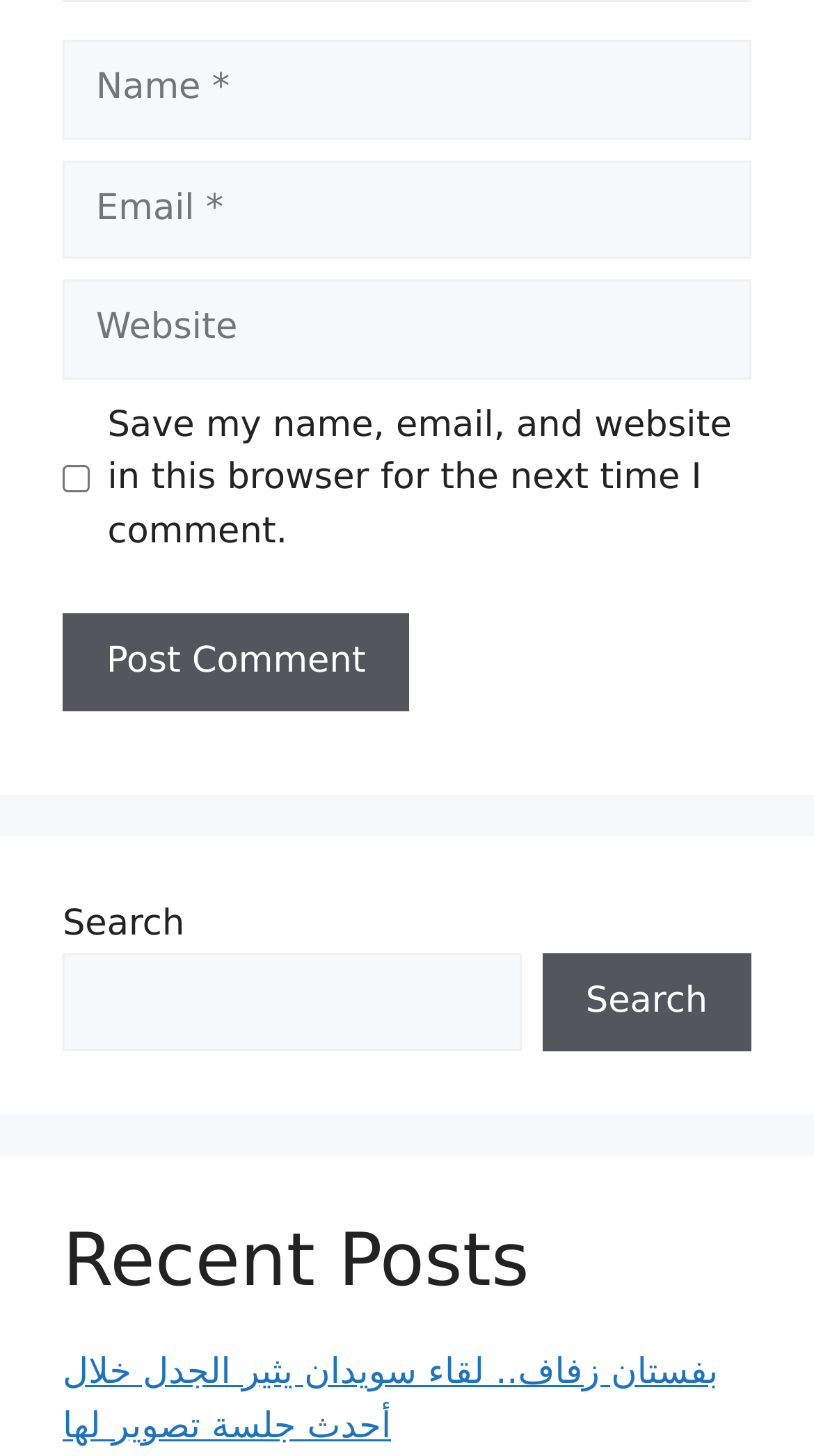Locate the bounding box coordinates of the area that needs to be clicked to fulfill the following instruction: "Input your email". The coordinates should be in the format of four float numbers between 0 and 1, namely [left, top, right, bottom].

[0.077, 0.11, 0.923, 0.178]